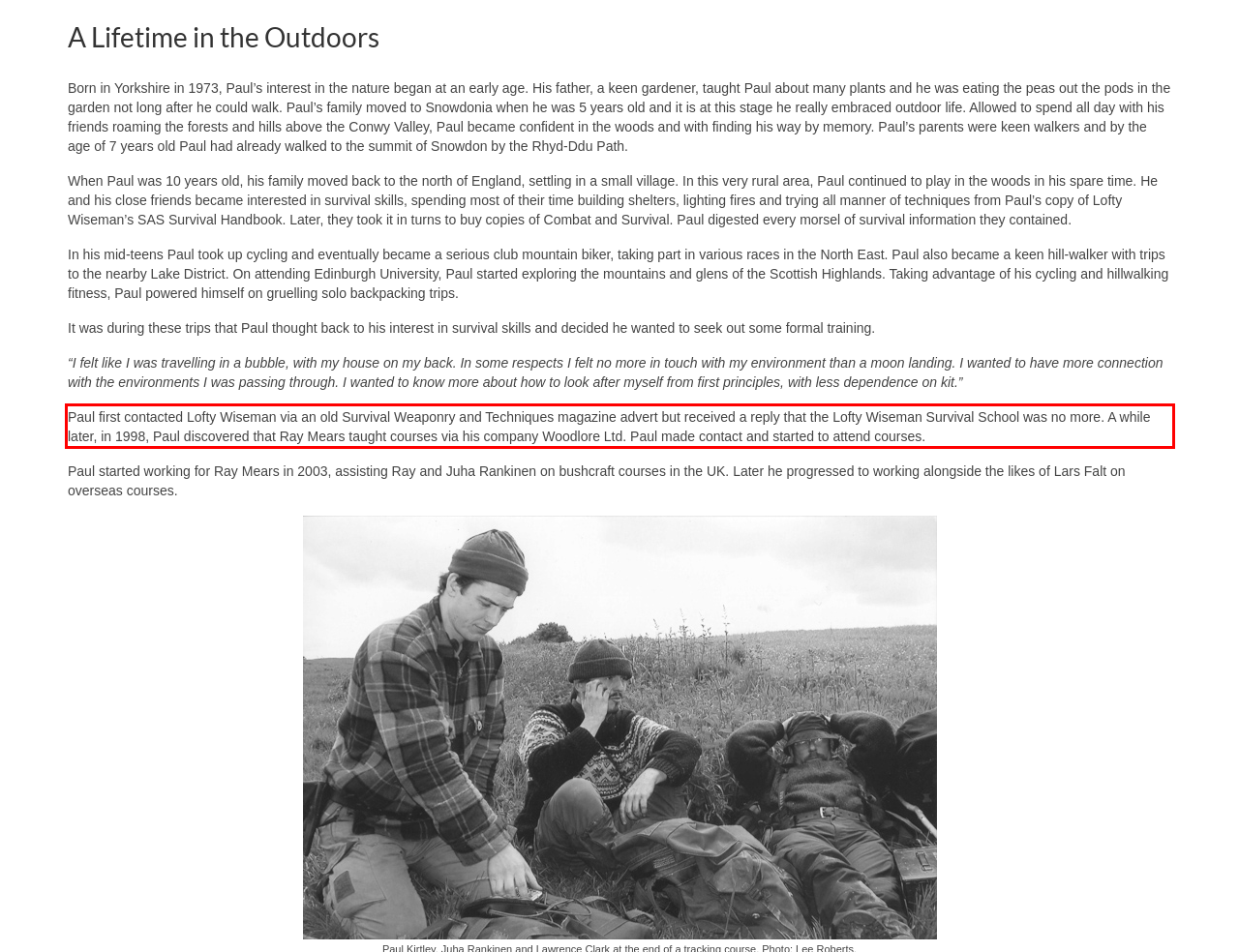With the provided screenshot of a webpage, locate the red bounding box and perform OCR to extract the text content inside it.

Paul first contacted Lofty Wiseman via an old Survival Weaponry and Techniques magazine advert but received a reply that the Lofty Wiseman Survival School was no more. A while later, in 1998, Paul discovered that Ray Mears taught courses via his company Woodlore Ltd. Paul made contact and started to attend courses.